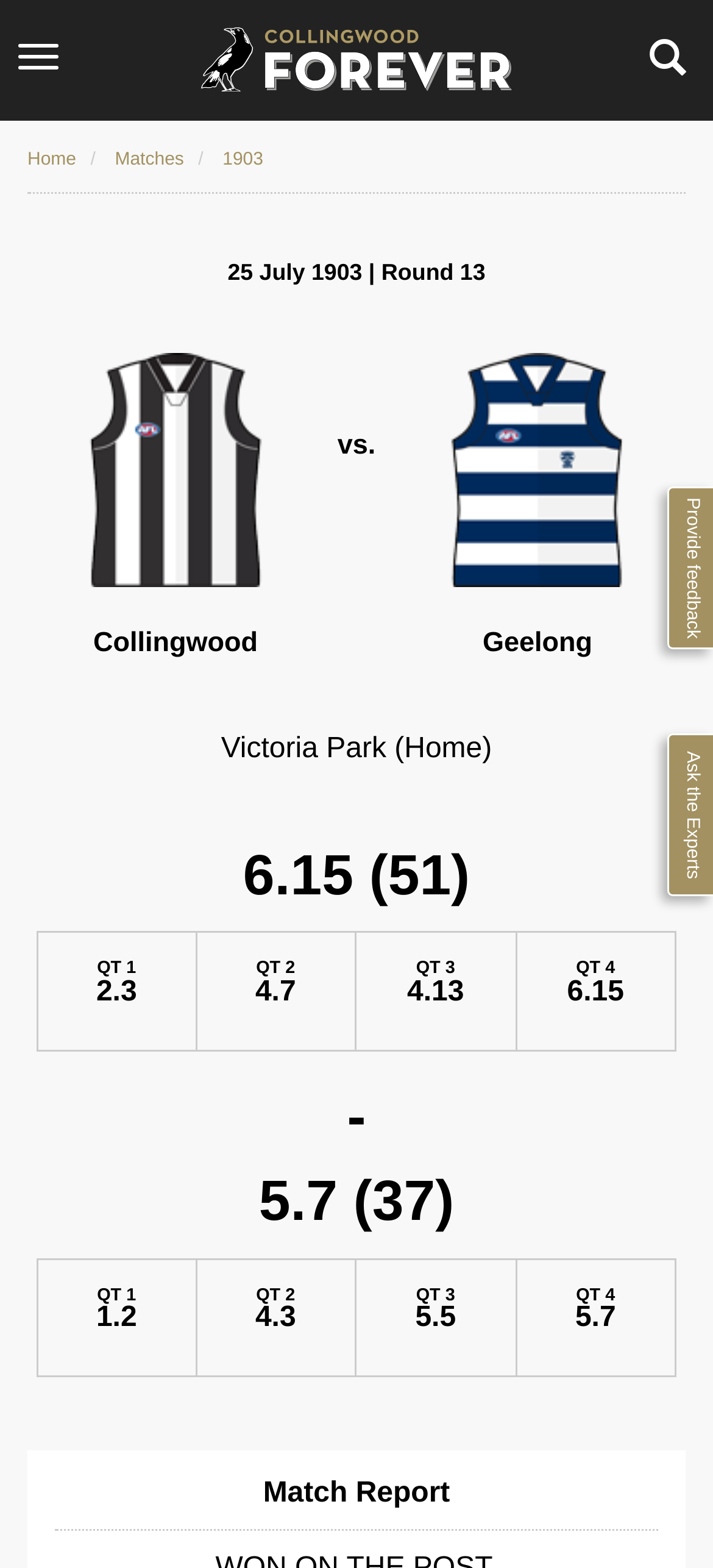Pinpoint the bounding box coordinates of the clickable area needed to execute the instruction: "Go back to top". The coordinates should be specified as four float numbers between 0 and 1, i.e., [left, top, right, bottom].

[0.873, 0.732, 0.95, 0.767]